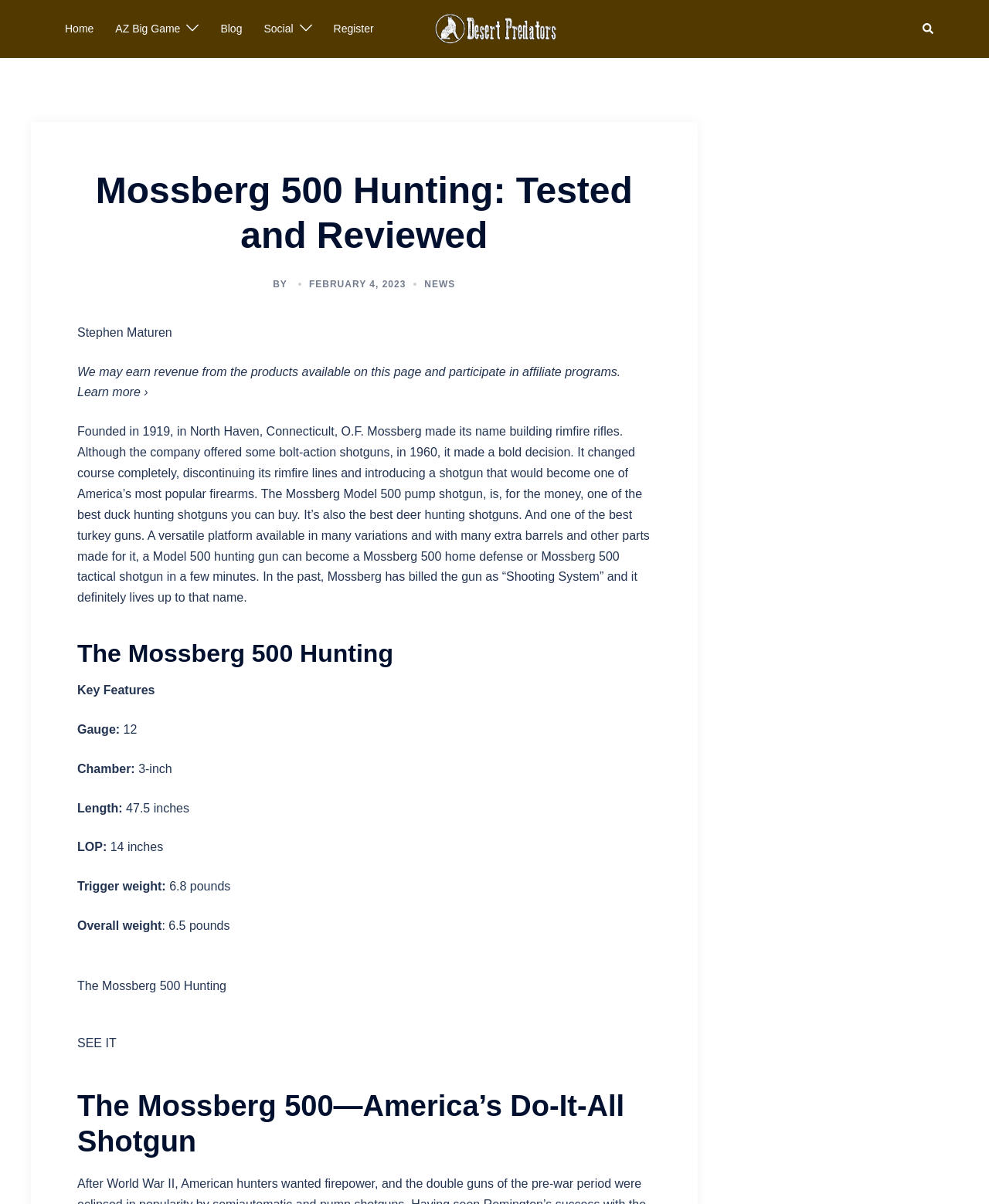Utilize the details in the image to give a detailed response to the question: What is the name of the shotgun reviewed?

The name of the shotgun reviewed can be found in the heading 'Mossberg 500 Hunting: Tested and Reviewed' at the top of the webpage. This heading is a clear indication of the main topic of the webpage, which is a review of the Mossberg 500 shotgun.